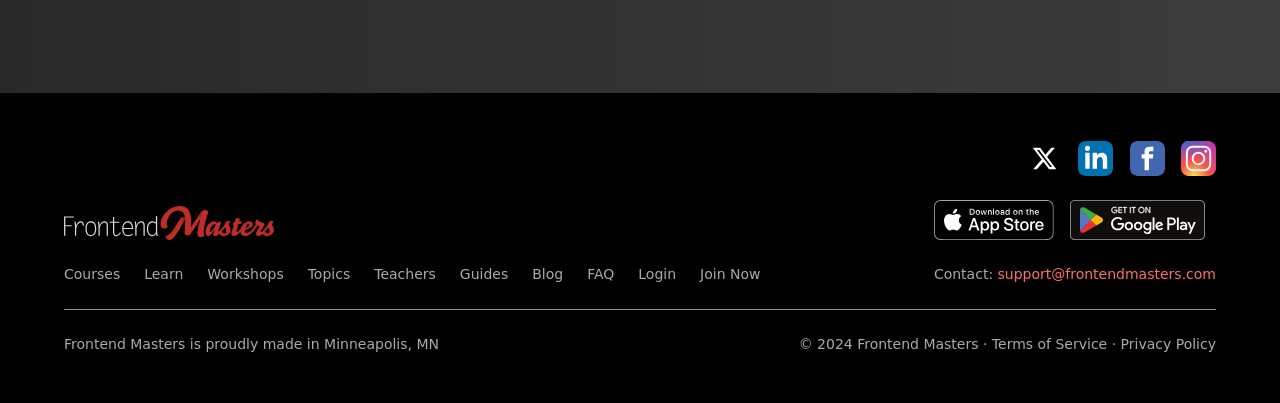Refer to the image and provide an in-depth answer to the question: 
What is the name of the website?

The name of the website can be determined by looking at the link element with the text 'FrontendMasters' at the top of the webpage.